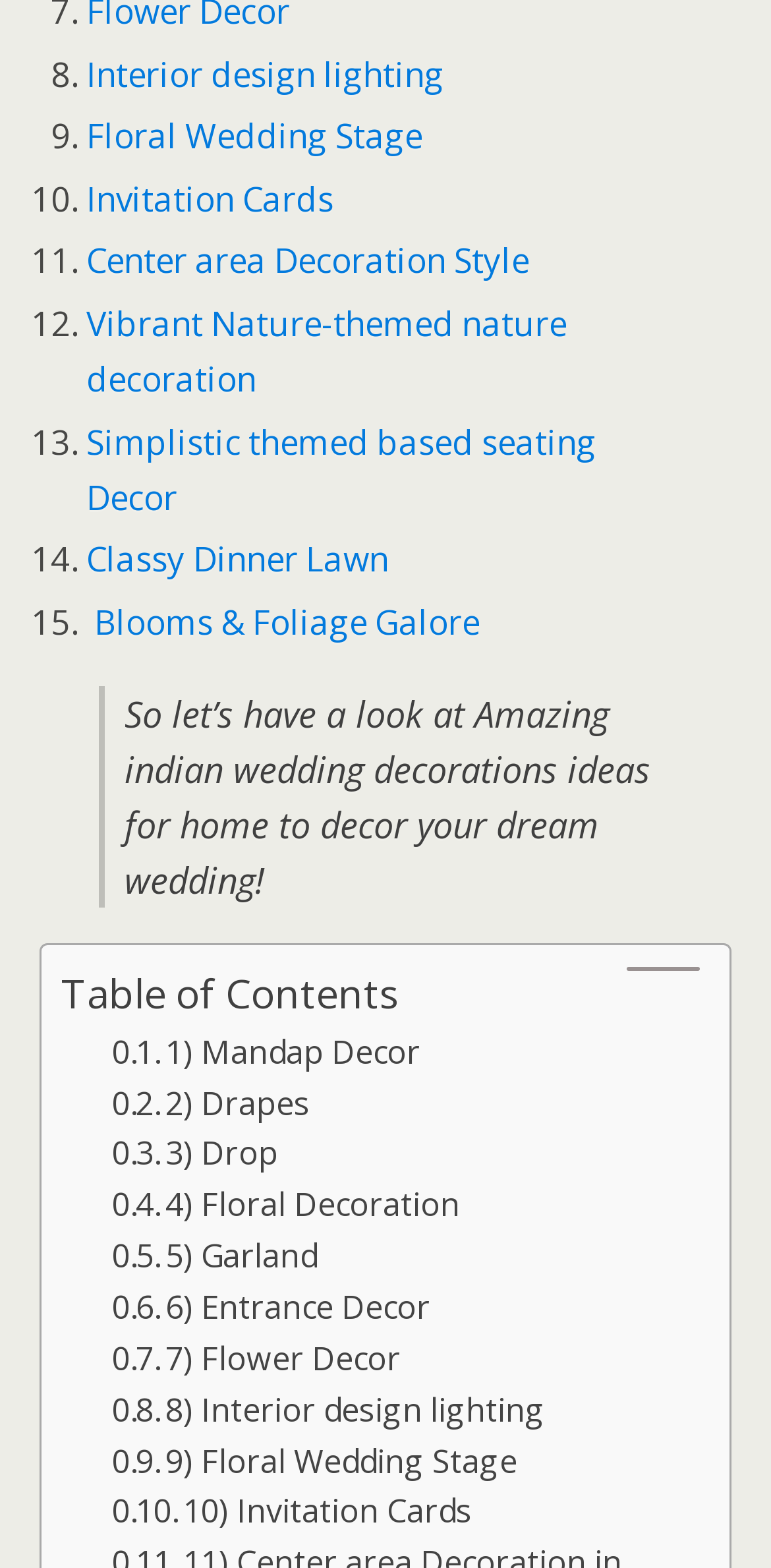What is the purpose of the blockquote section?
Using the details shown in the screenshot, provide a comprehensive answer to the question.

The blockquote section contains a sentence that introduces the topic of the webpage, which is 'Amazing Indian wedding decorations ideas for home to decor your dream wedding!'. This section serves as an introduction to the main content of the webpage.